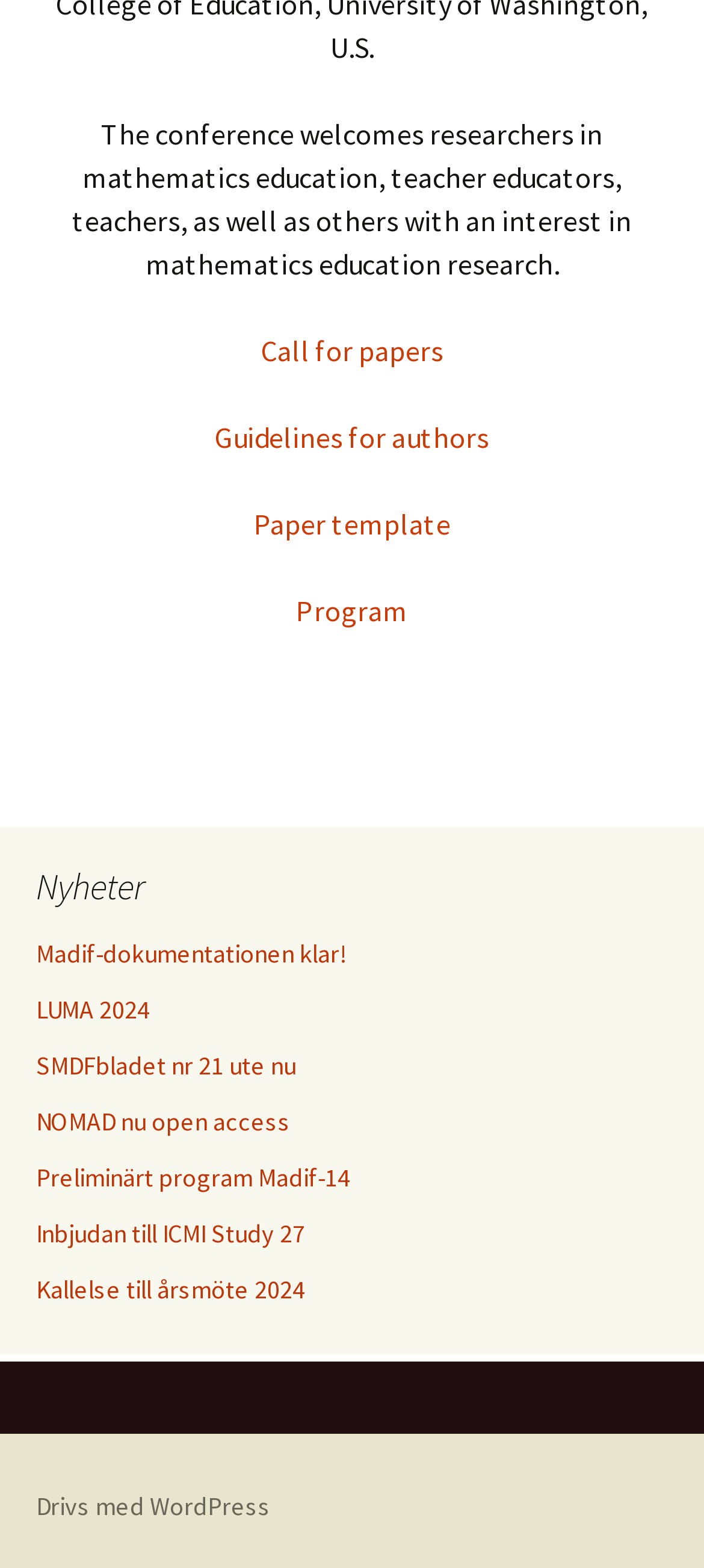Please find the bounding box for the UI element described by: "Program".

[0.421, 0.378, 0.579, 0.401]